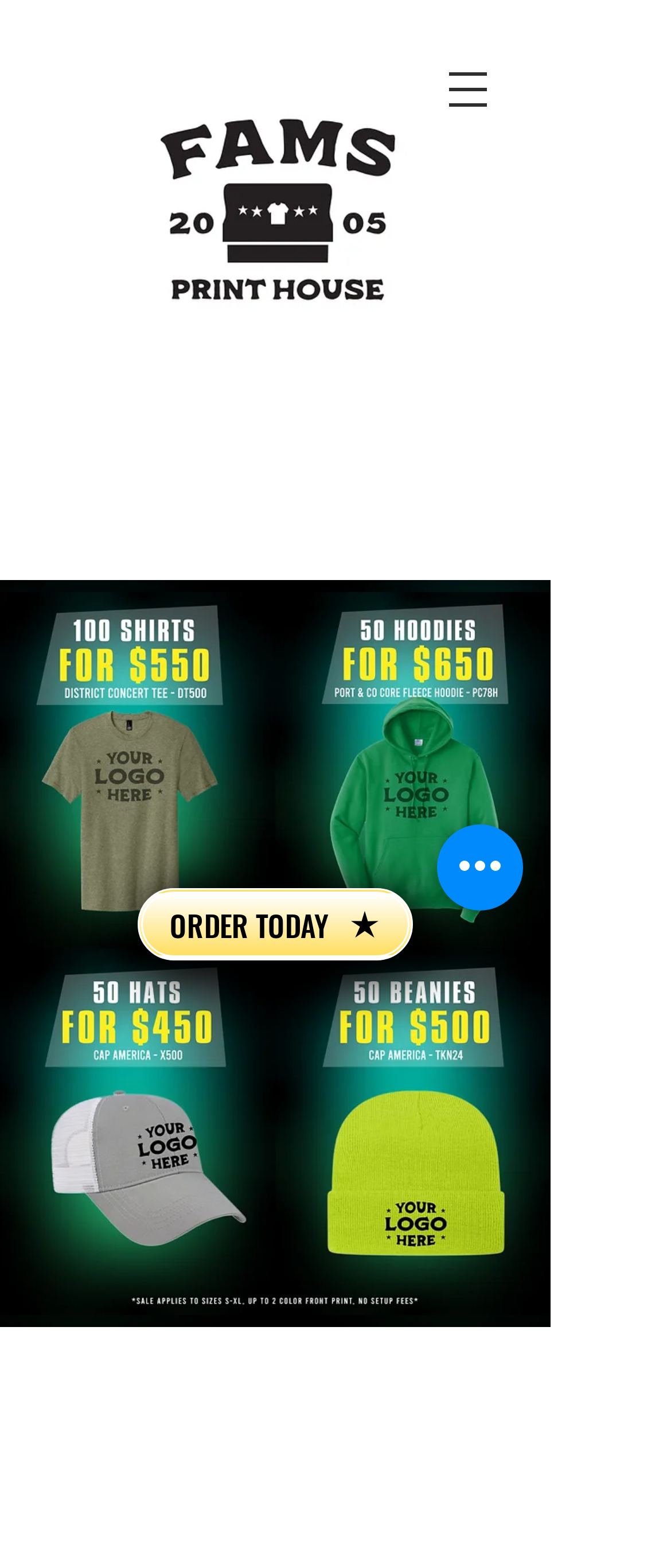Calculate the bounding box coordinates for the UI element based on the following description: "info@famsprinting.com". Ensure the coordinates are four float numbers between 0 and 1, i.e., [left, top, right, bottom].

[0.151, 0.328, 0.446, 0.344]